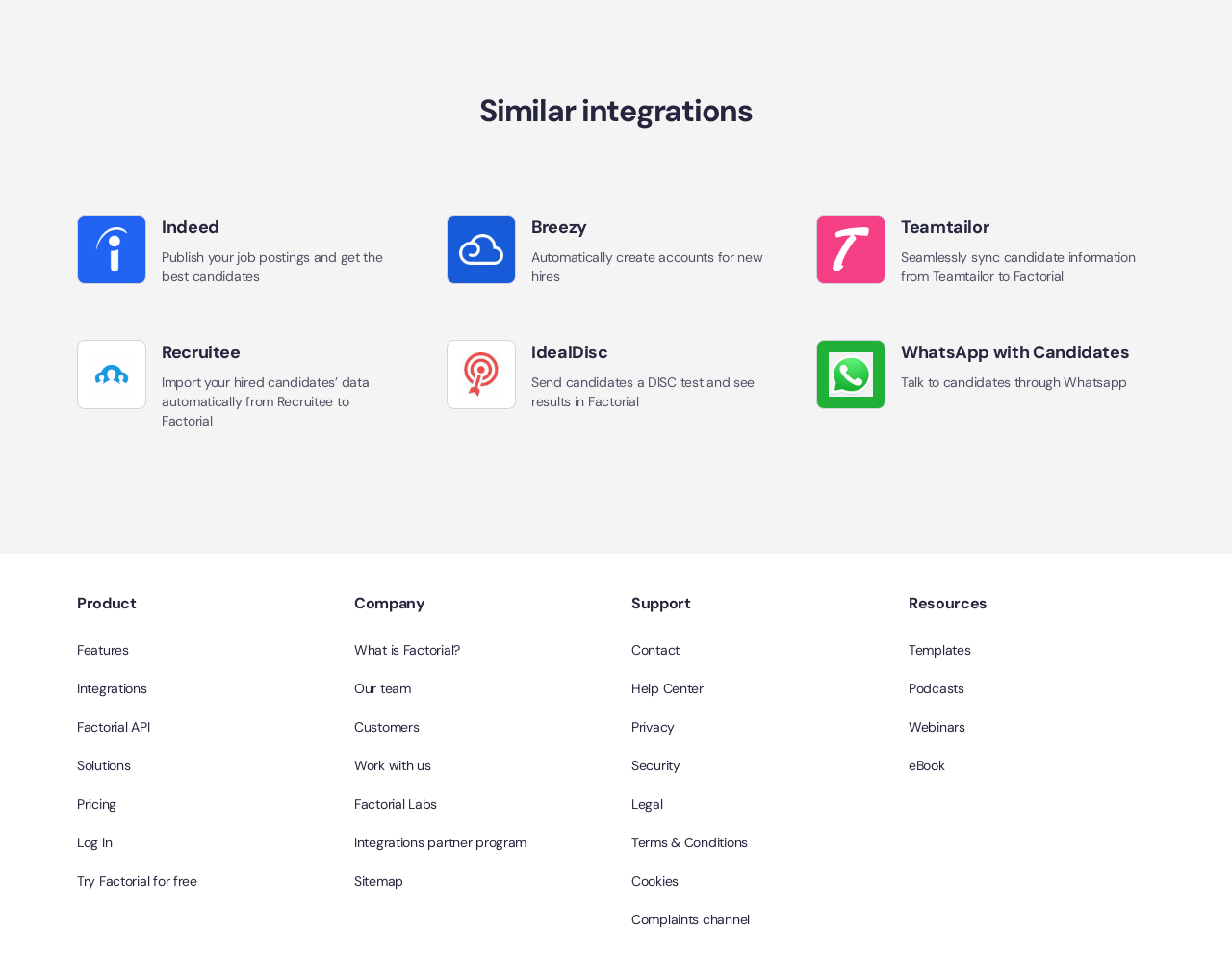Identify the bounding box of the HTML element described here: "Blockchain System". Provide the coordinates as four float numbers between 0 and 1: [left, top, right, bottom].

None